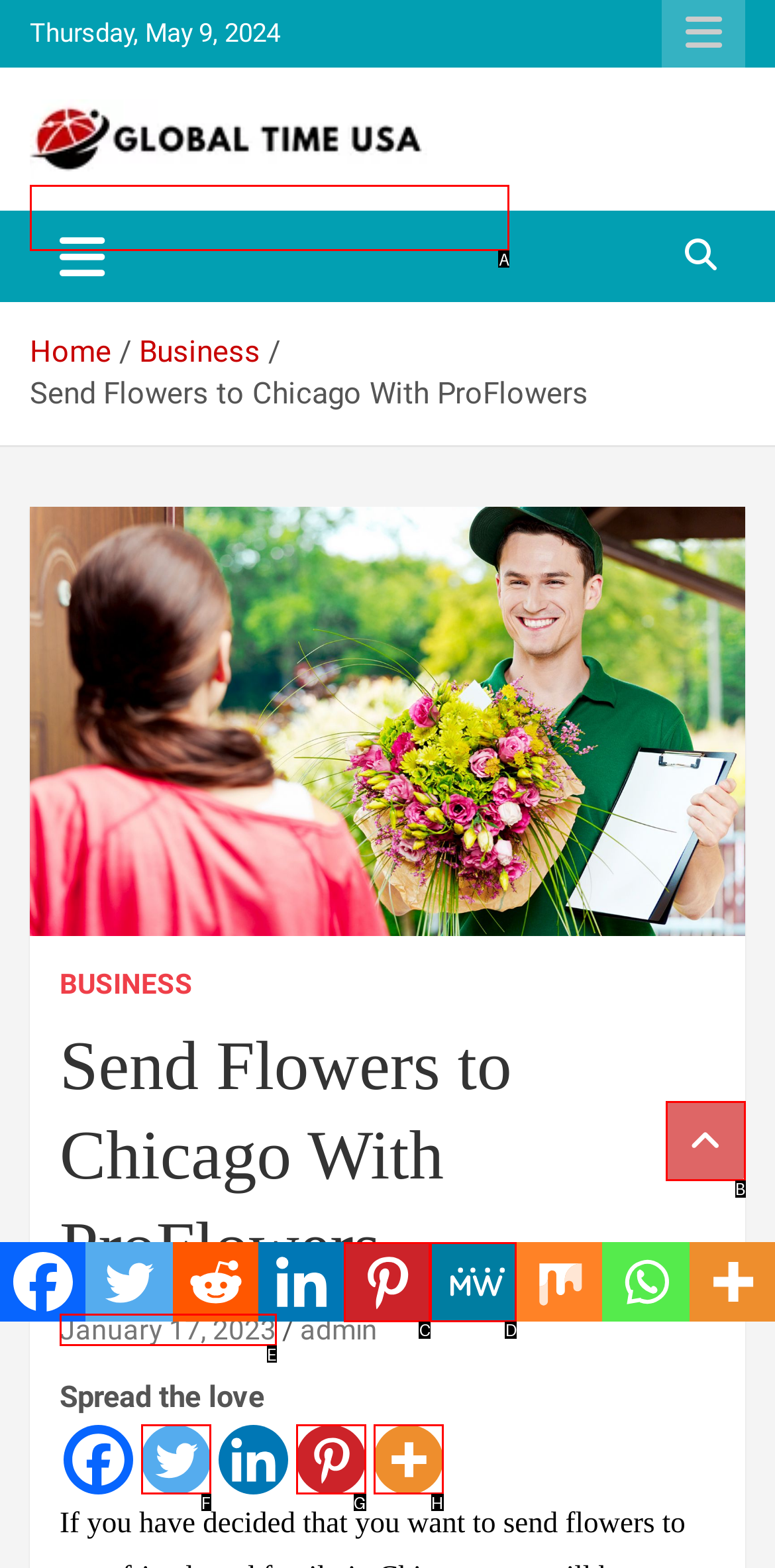Determine which option matches the element description: January 17, 2023
Answer using the letter of the correct option.

E